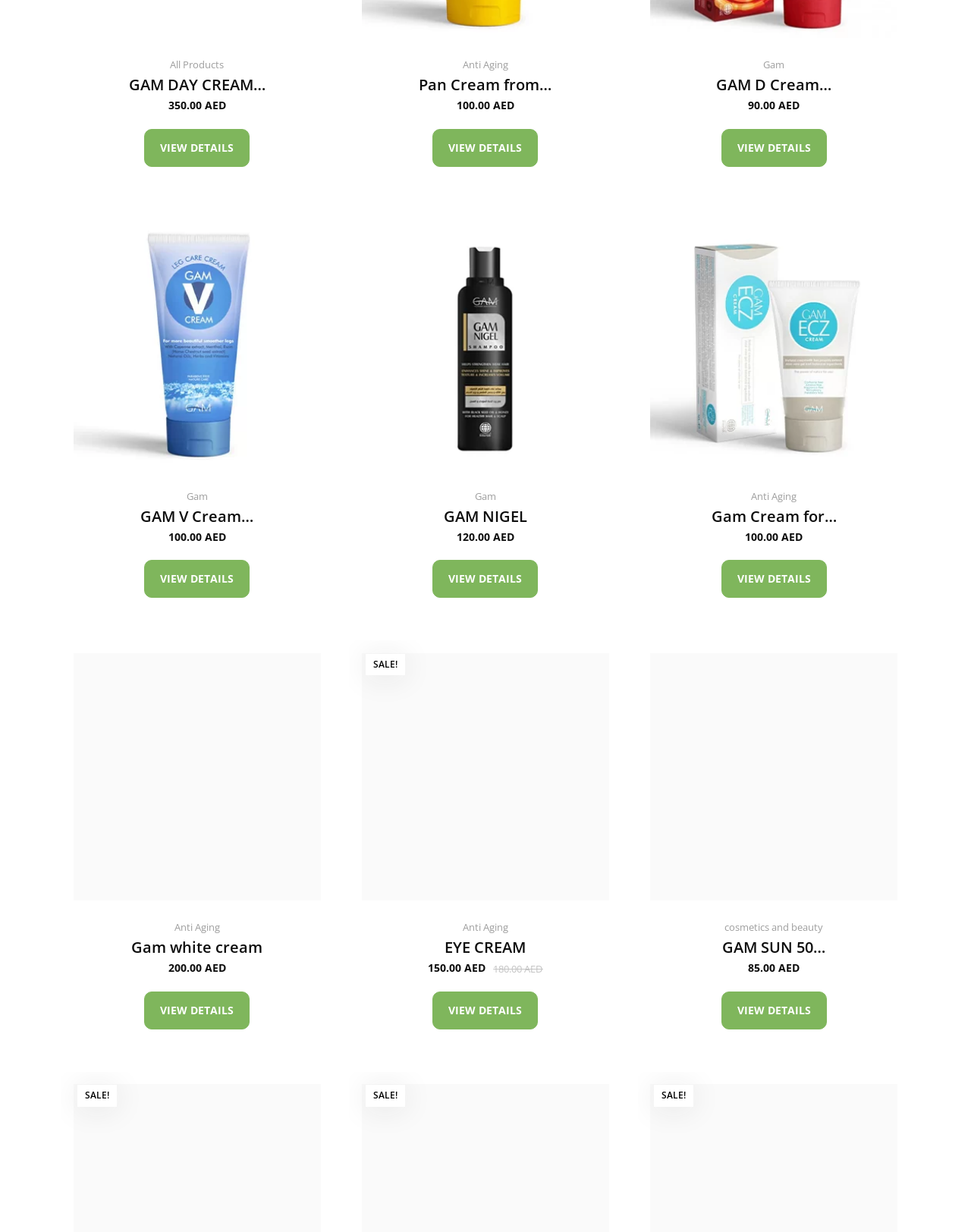Examine the image and give a thorough answer to the following question:
How many products have 'VIEW DETAILS' link?

I counted the number of 'VIEW DETAILS' links on the webpage, and there are 14 products that have this link.